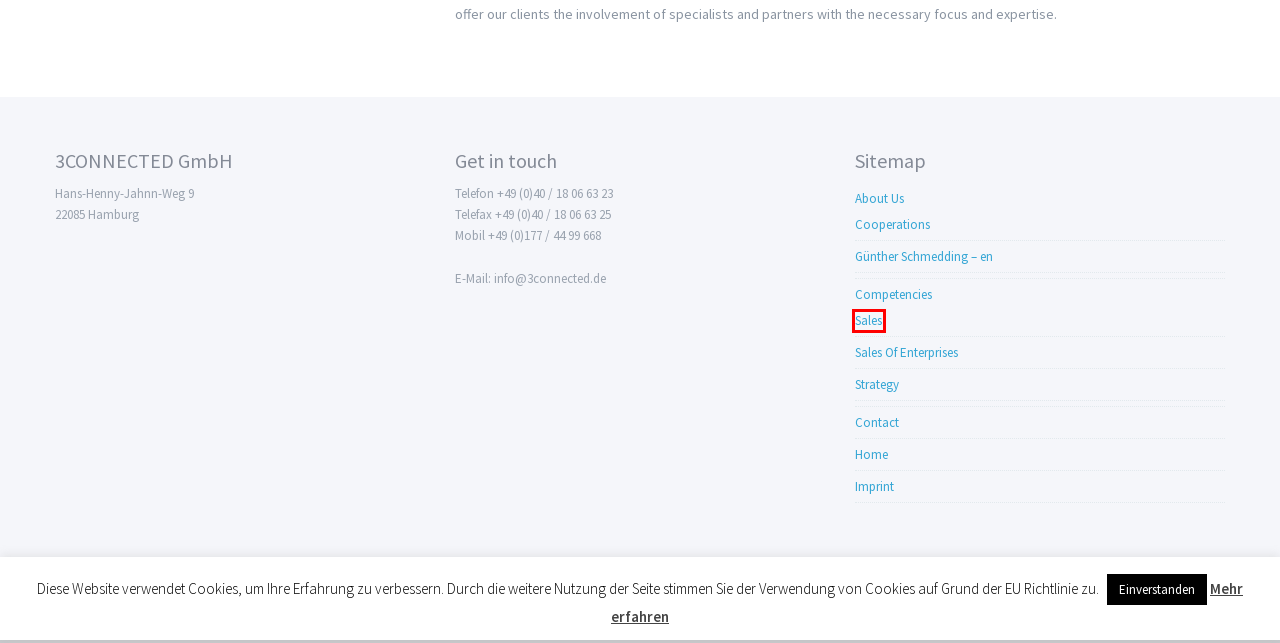After examining the screenshot of a webpage with a red bounding box, choose the most accurate webpage description that corresponds to the new page after clicking the element inside the red box. Here are the candidates:
A. 3Connected Sales - 3Connected
B. 3Connected Datenschutz - 3Connected
C. 3Connected Imprint - 3Connected
D. 3Connected Sales Of Enterprises - 3Connected
E. 3Connected About Us - 3Connected
F. 3Connected Competencies - 3Connected
G. 3Connected Kooperationen - 3Connected
H. 3Connected Strategy - 3Connected

A